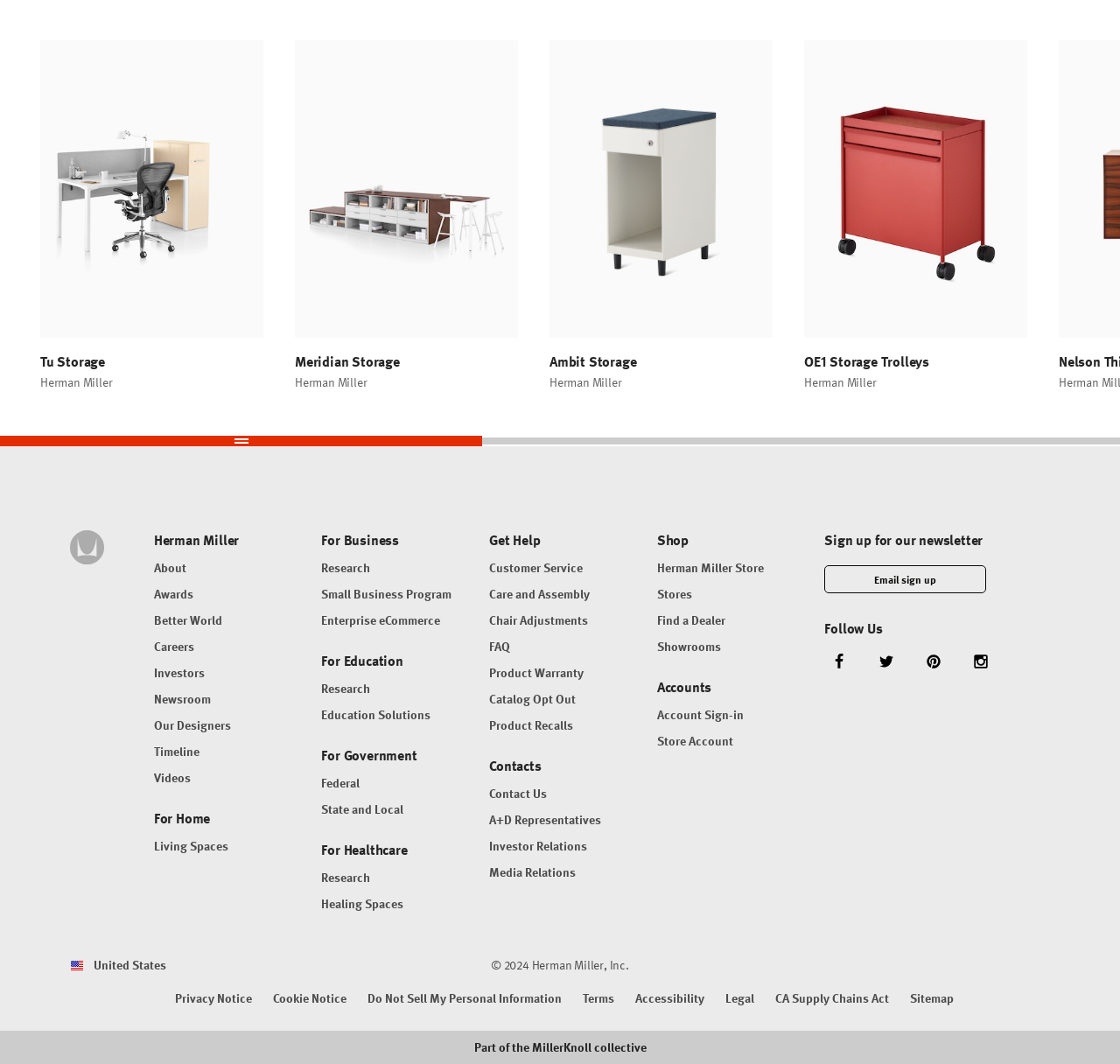Find the bounding box coordinates of the element you need to click on to perform this action: 'Read about Herman Miller's awards'. The coordinates should be represented by four float values between 0 and 1, in the format [left, top, right, bottom].

[0.137, 0.549, 0.173, 0.567]